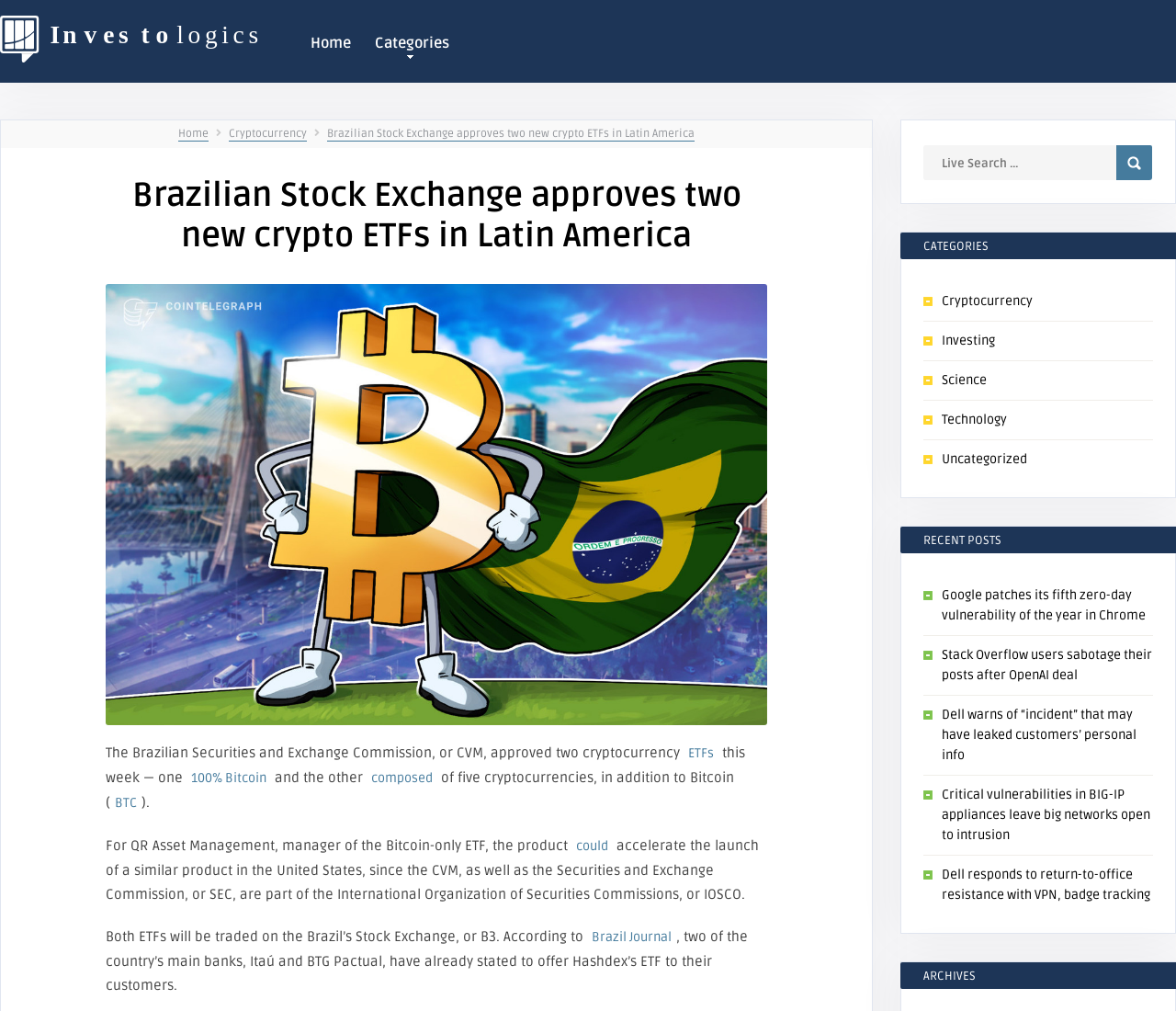Identify the bounding box coordinates of the section to be clicked to complete the task described by the following instruction: "Click on the 'Home' link". The coordinates should be four float numbers between 0 and 1, formatted as [left, top, right, bottom].

[0.258, 0.022, 0.305, 0.06]